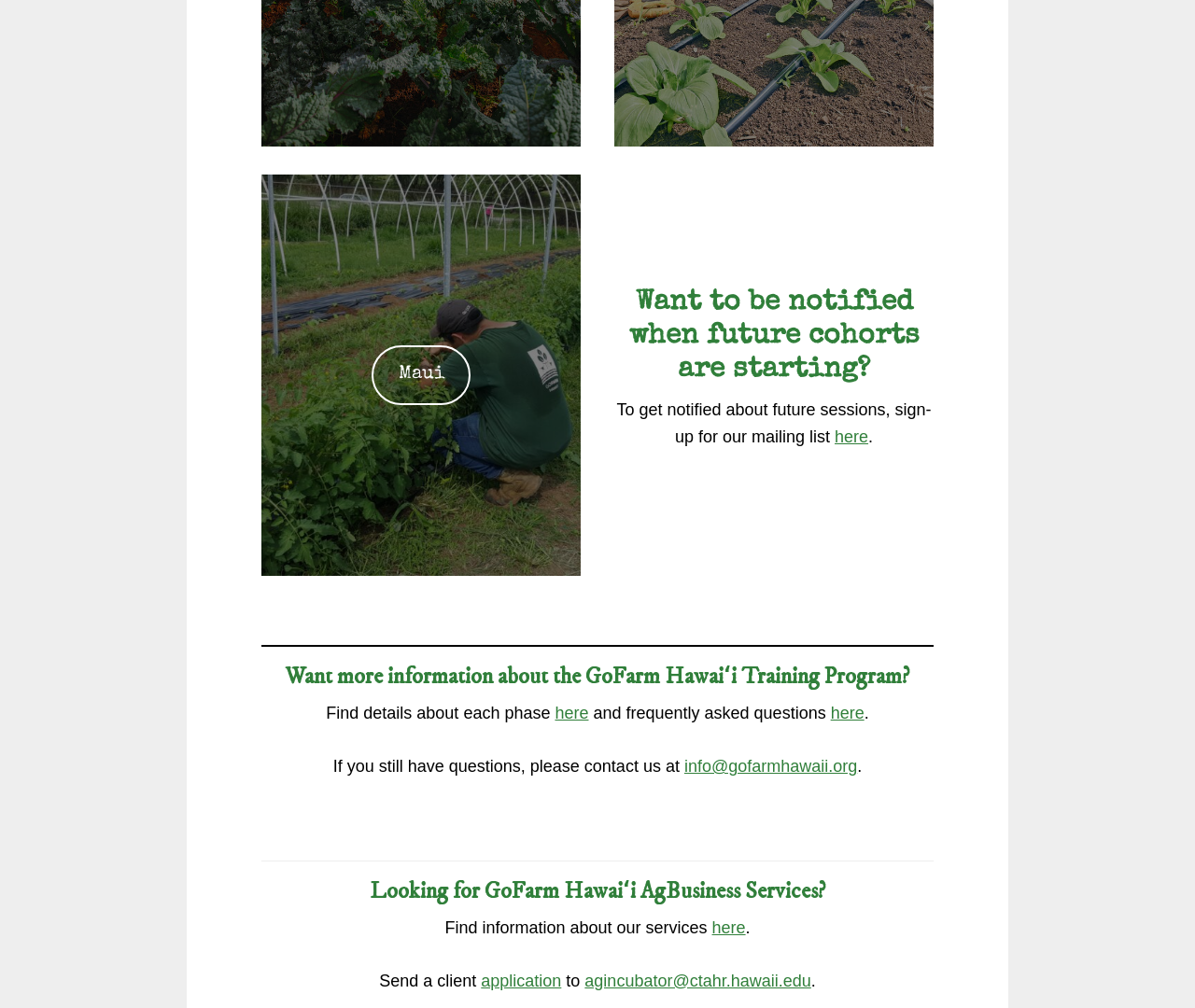Bounding box coordinates are specified in the format (top-left x, top-left y, bottom-right x, bottom-right y). All values are floating point numbers bounded between 0 and 1. Please provide the bounding box coordinate of the region this sentence describes: agincubator@ctahr.hawaii.edu

[0.489, 0.964, 0.679, 0.982]